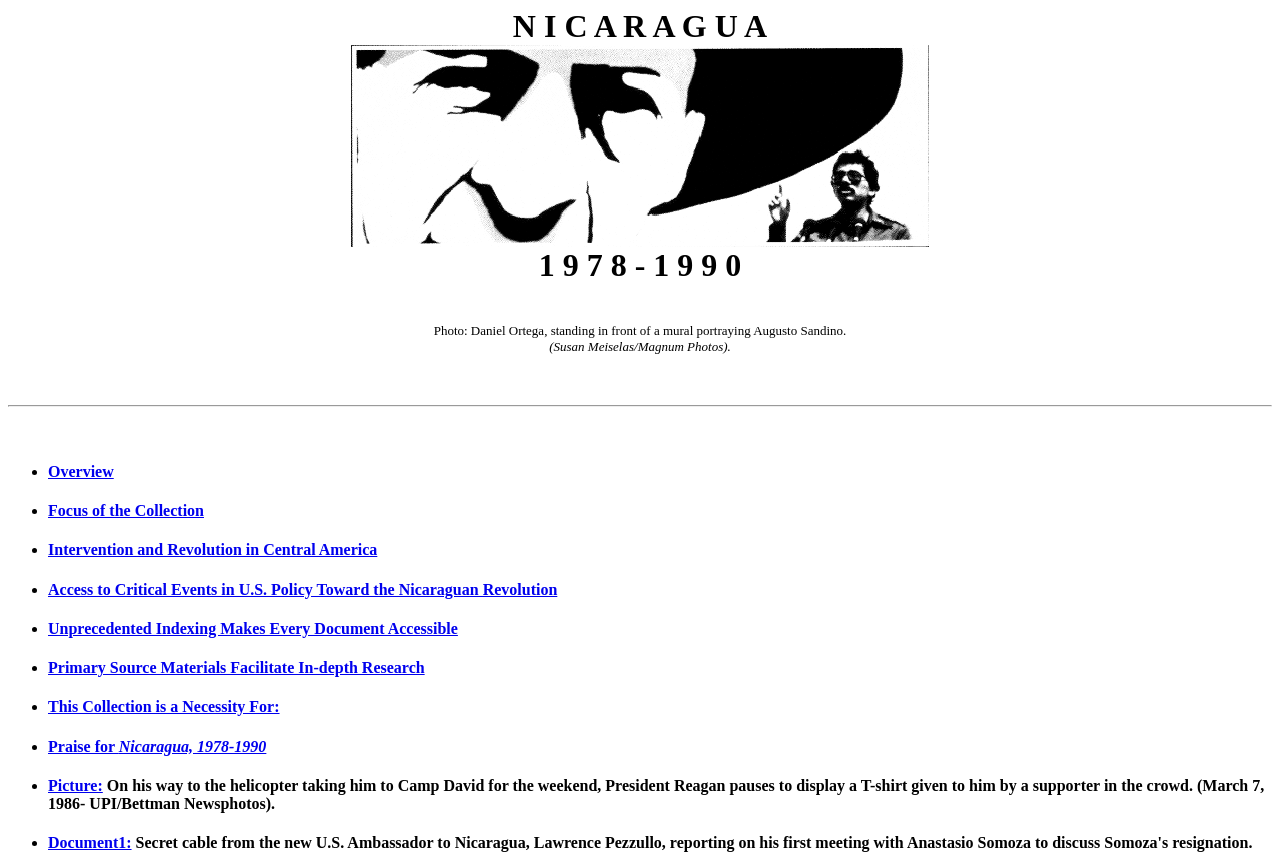Articulate a detailed summary of the webpage's content and design.

The webpage is about Nicaragua and the making of U.S. policy from 1978 to 1990. At the top, there is a heading with the title "Nicaragua: The Making of U.S. Policy, 1978-1990" and a link with the same title. Below the title, there is an image related to Nicaragua. 

To the right of the image, there is a paragraph of text describing a photo of Daniel Ortega, standing in front of a mural portraying Augusto Sandino, taken by Susan Meiselas/Magnum Photos. 

Below the image and the paragraph, there is a horizontal separator line. 

Under the separator line, there are several headings and links, organized in a list format. The headings include "Overview", "Focus of the Collection", "Intervention and Revolution in Central America", "Access to Critical Events in U.S. Policy Toward the Nicaraguan Revolution", "Unprecedented Indexing Makes Every Document Accessible", "Primary Source Materials Facilitate In-depth Research", "This Collection is a Necessity For:", and "Praise for Nicaragua, 1978-1990". Each heading has a corresponding link and a bullet point marker.

Further down the page, there is another heading with a description of a picture, showing President Reagan displaying a T-shirt given to him by a supporter in the crowd. 

At the very bottom of the page, there is a heading with a description of a secret cable from the new U.S. Ambassador to Nicaragua, Lawrence Pezzullo, reporting on his first meeting with Anastasio Somoza to discuss Somoza's resignation.